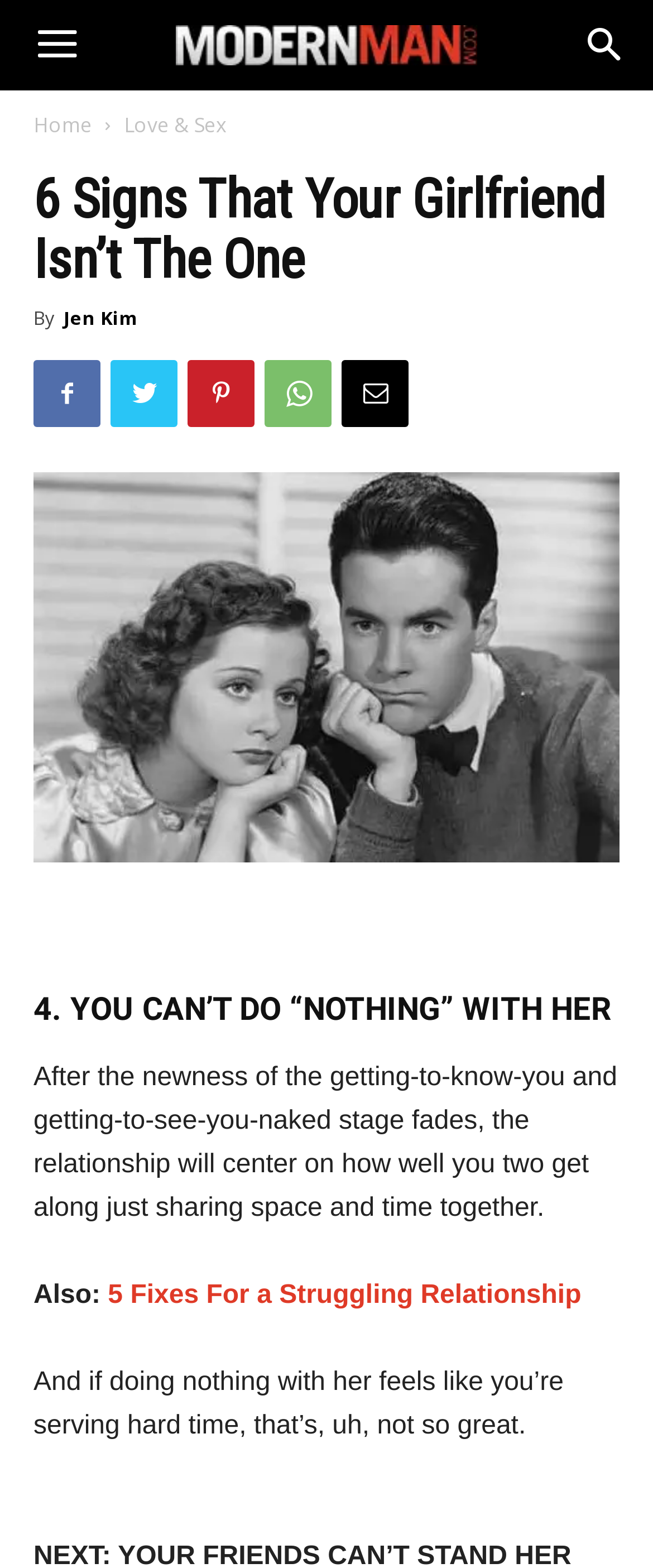Locate the bounding box coordinates for the element described below: "Email". The coordinates must be four float values between 0 and 1, formatted as [left, top, right, bottom].

[0.523, 0.23, 0.626, 0.272]